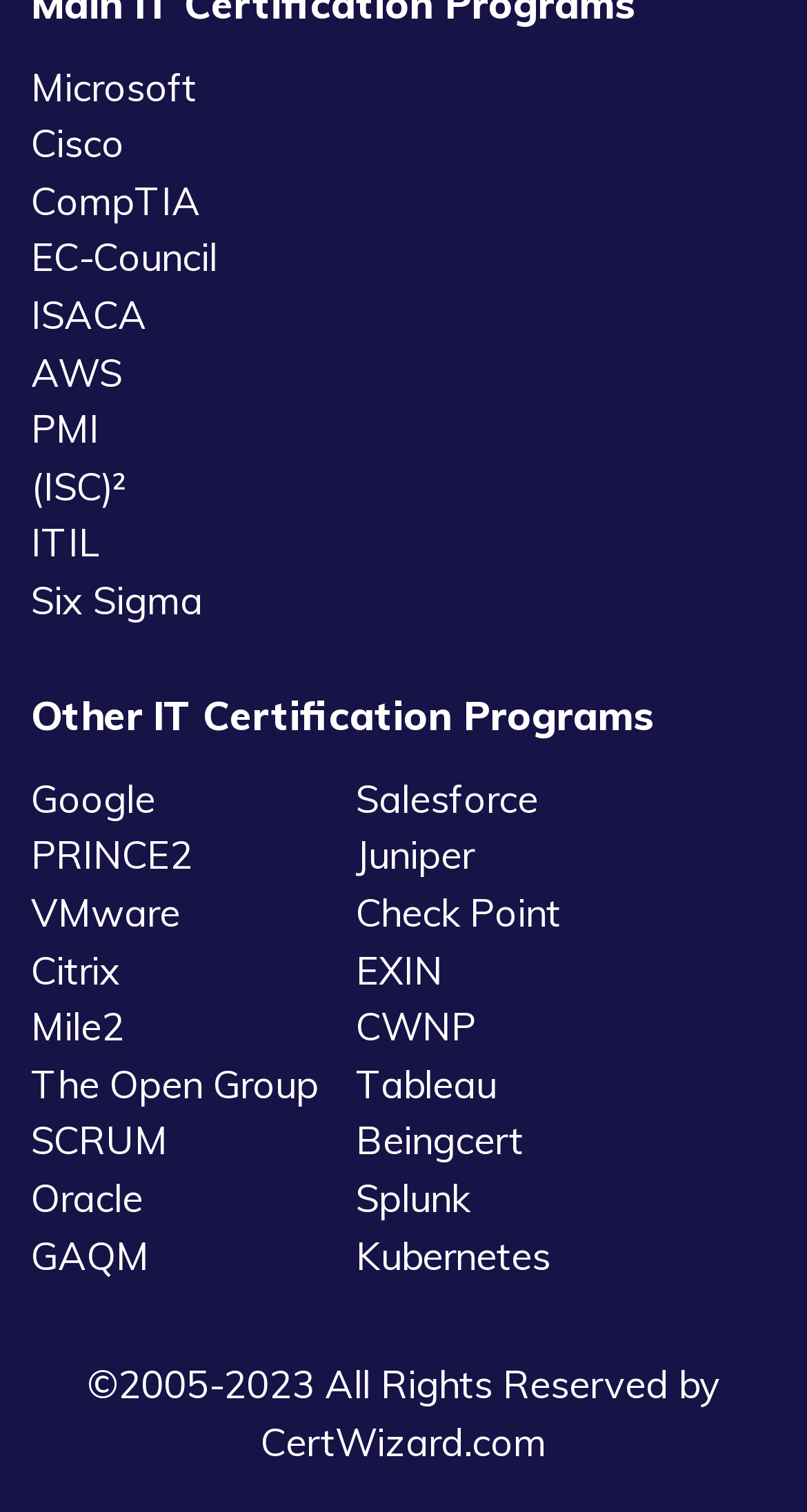Using the information in the image, give a comprehensive answer to the question: 
What is the first IT certification program listed?

The first IT certification program listed is Microsoft, which is a link element located at the top of the webpage with a bounding box coordinate of [0.038, 0.042, 0.244, 0.073].